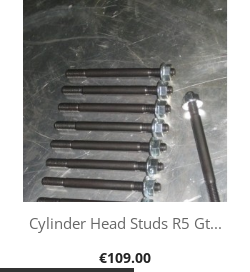Please reply to the following question with a single word or a short phrase:
What is the primary purpose of the cylinder head studs?

Secure assembly